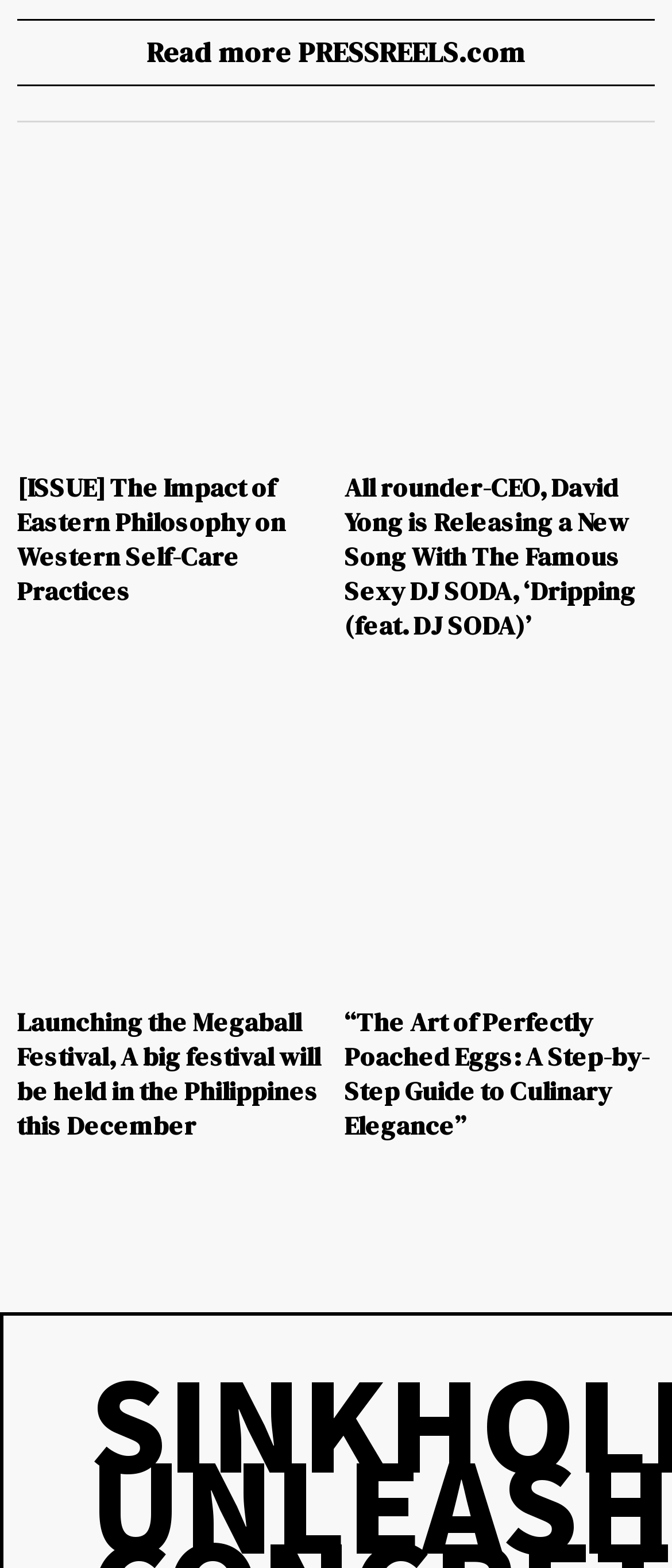Answer the question briefly using a single word or phrase: 
How many articles are on this webpage?

4